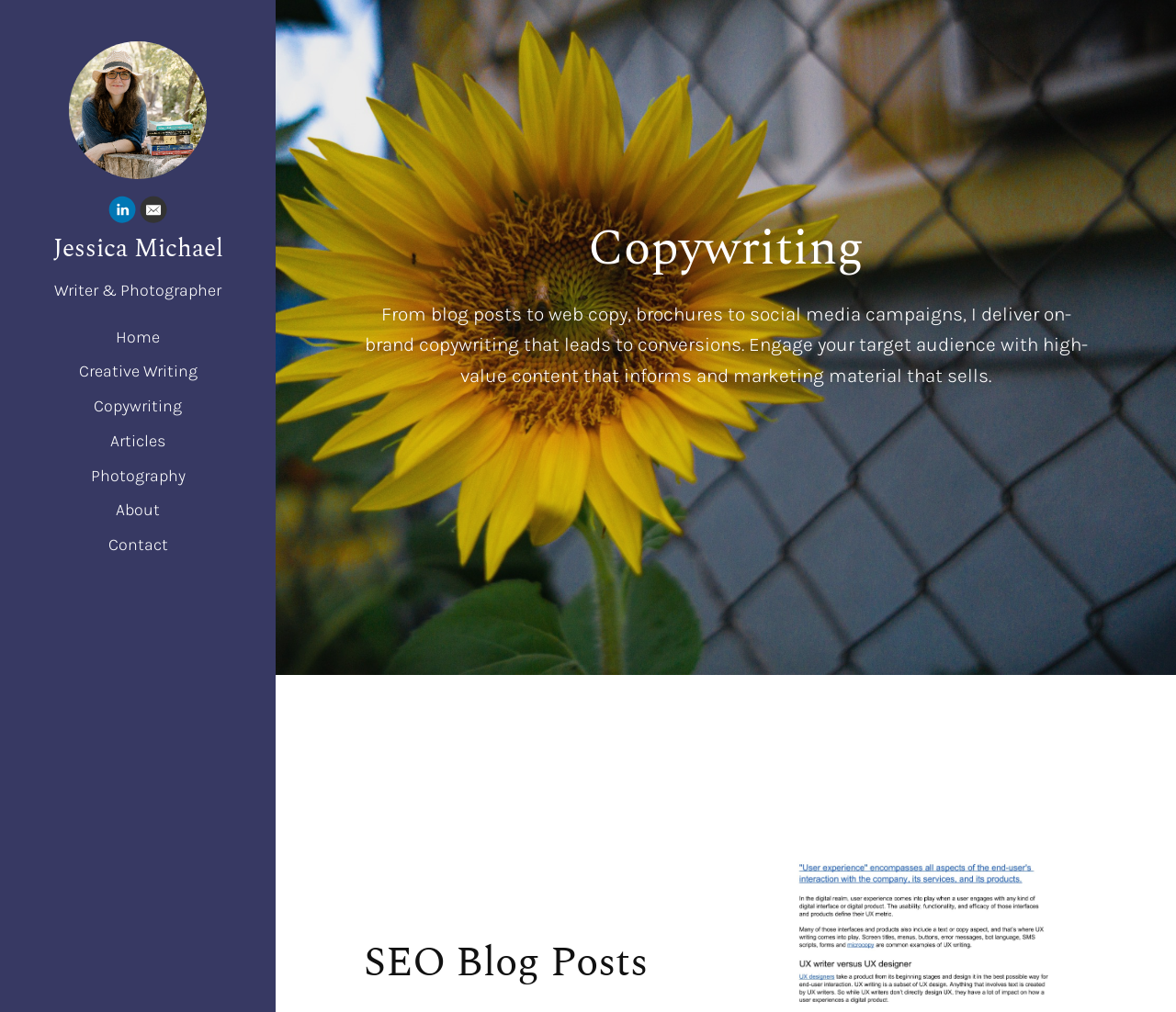Ascertain the bounding box coordinates for the UI element detailed here: "About". The coordinates should be provided as [left, top, right, bottom] with each value being a float between 0 and 1.

[0.028, 0.487, 0.206, 0.522]